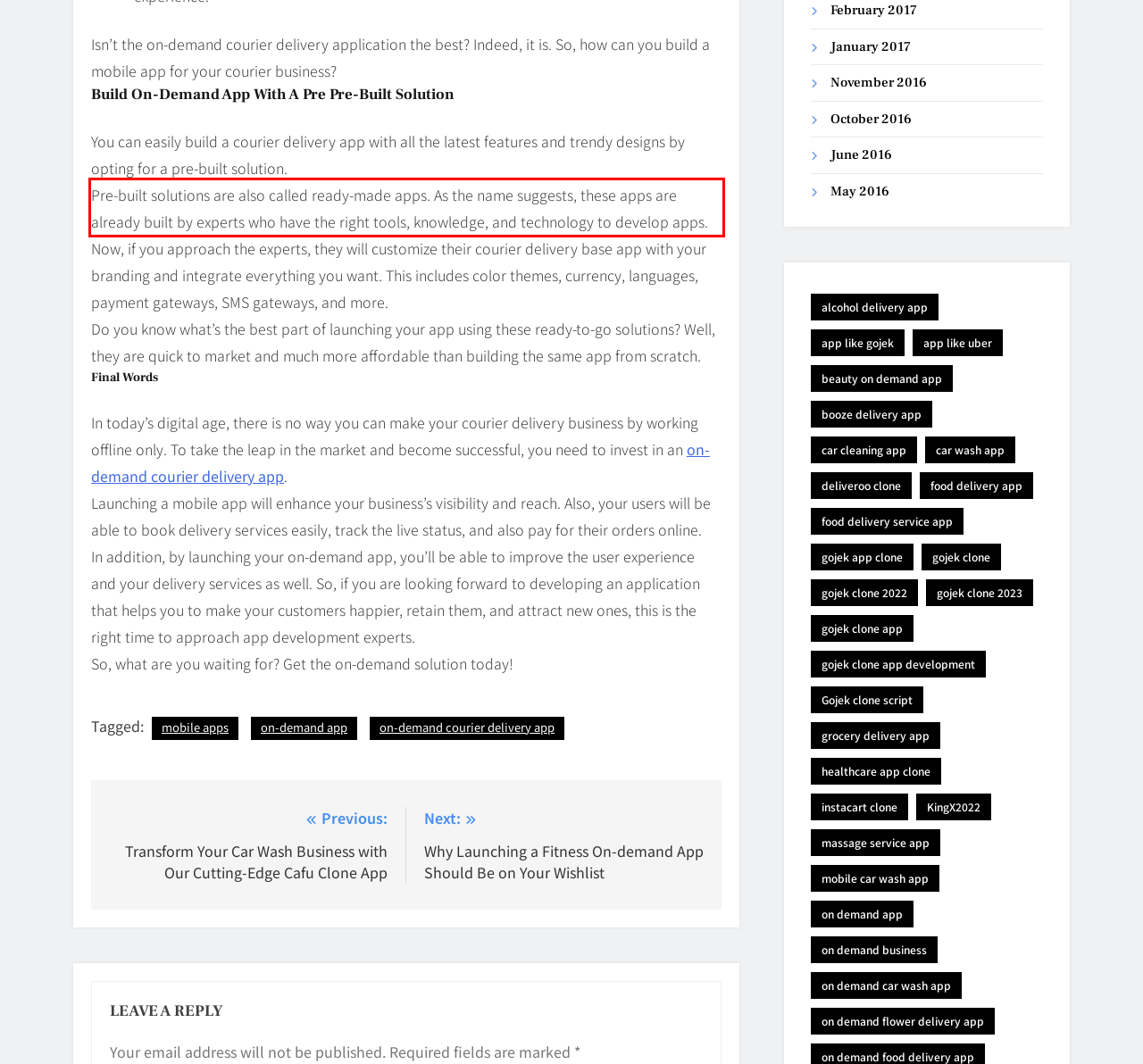Please analyze the screenshot of a webpage and extract the text content within the red bounding box using OCR.

Pre-built solutions are also called ready-made apps. As the name suggests, these apps are already built by experts who have the right tools, knowledge, and technology to develop apps.